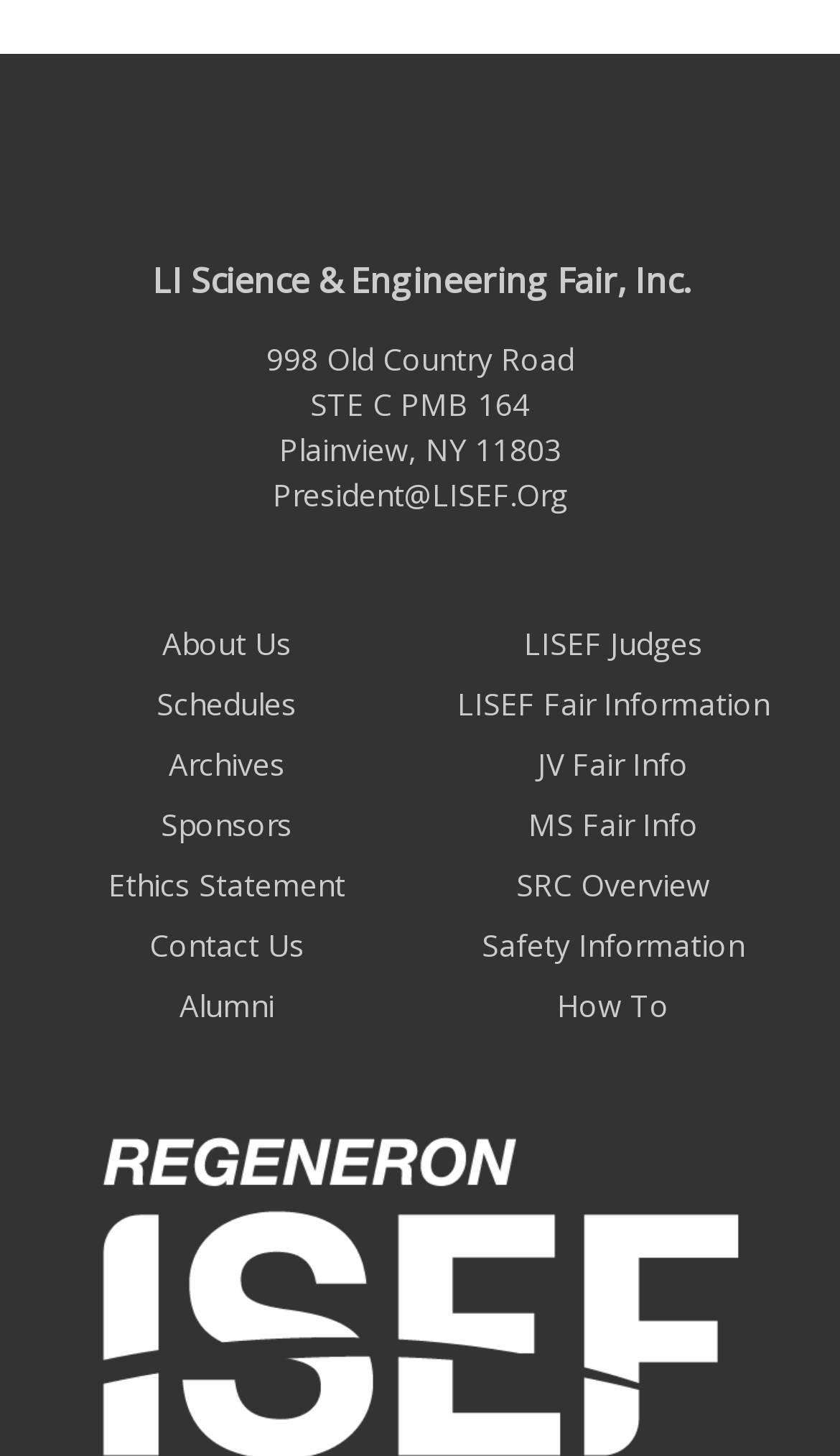Using the element description: "MS Fair Info", determine the bounding box coordinates. The coordinates should be in the format [left, top, right, bottom], with values between 0 and 1.

[0.629, 0.553, 0.831, 0.581]